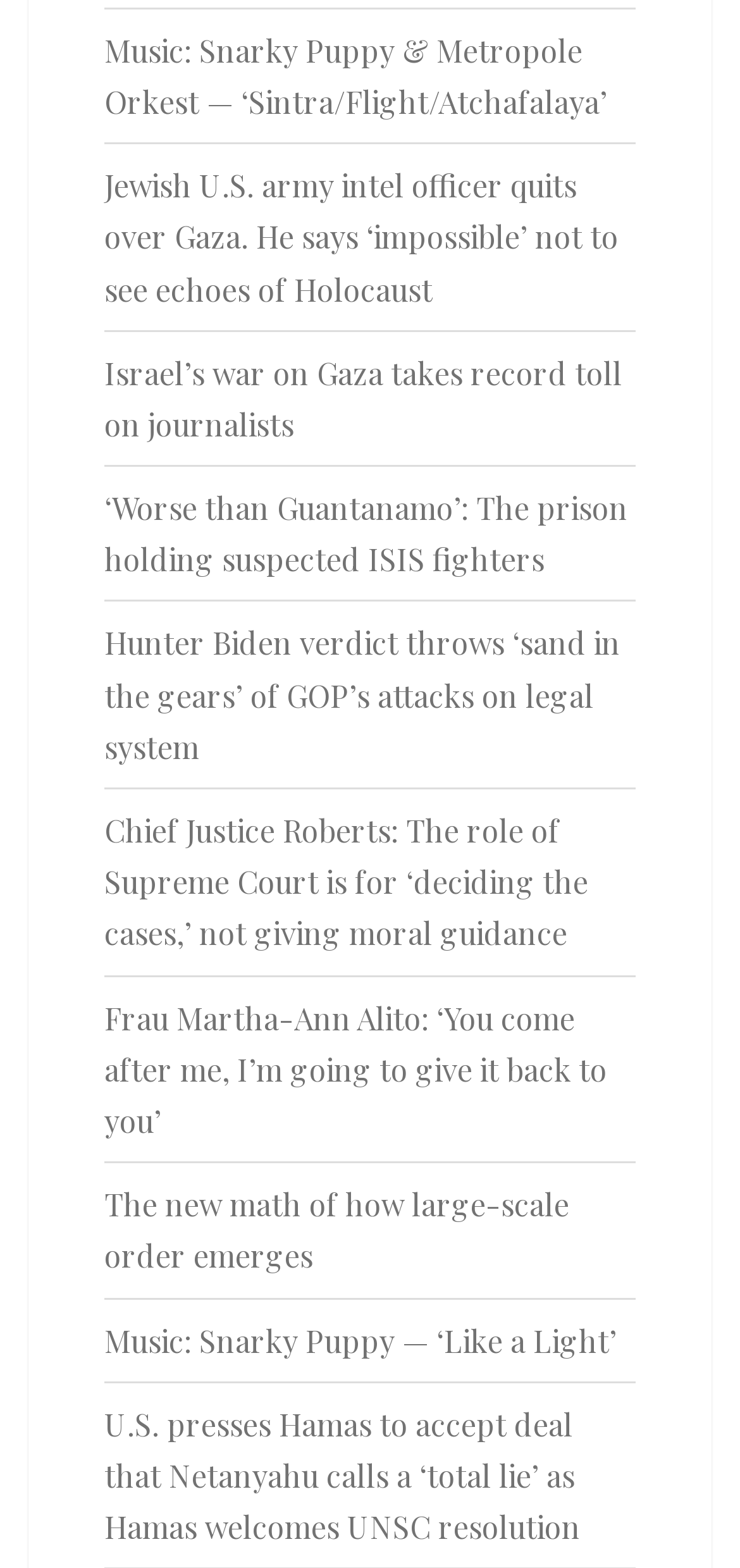Find the bounding box coordinates of the element to click in order to complete this instruction: "Learn about Jewish U.S. army intel officer quitting over Gaza". The bounding box coordinates must be four float numbers between 0 and 1, denoted as [left, top, right, bottom].

[0.141, 0.105, 0.836, 0.197]